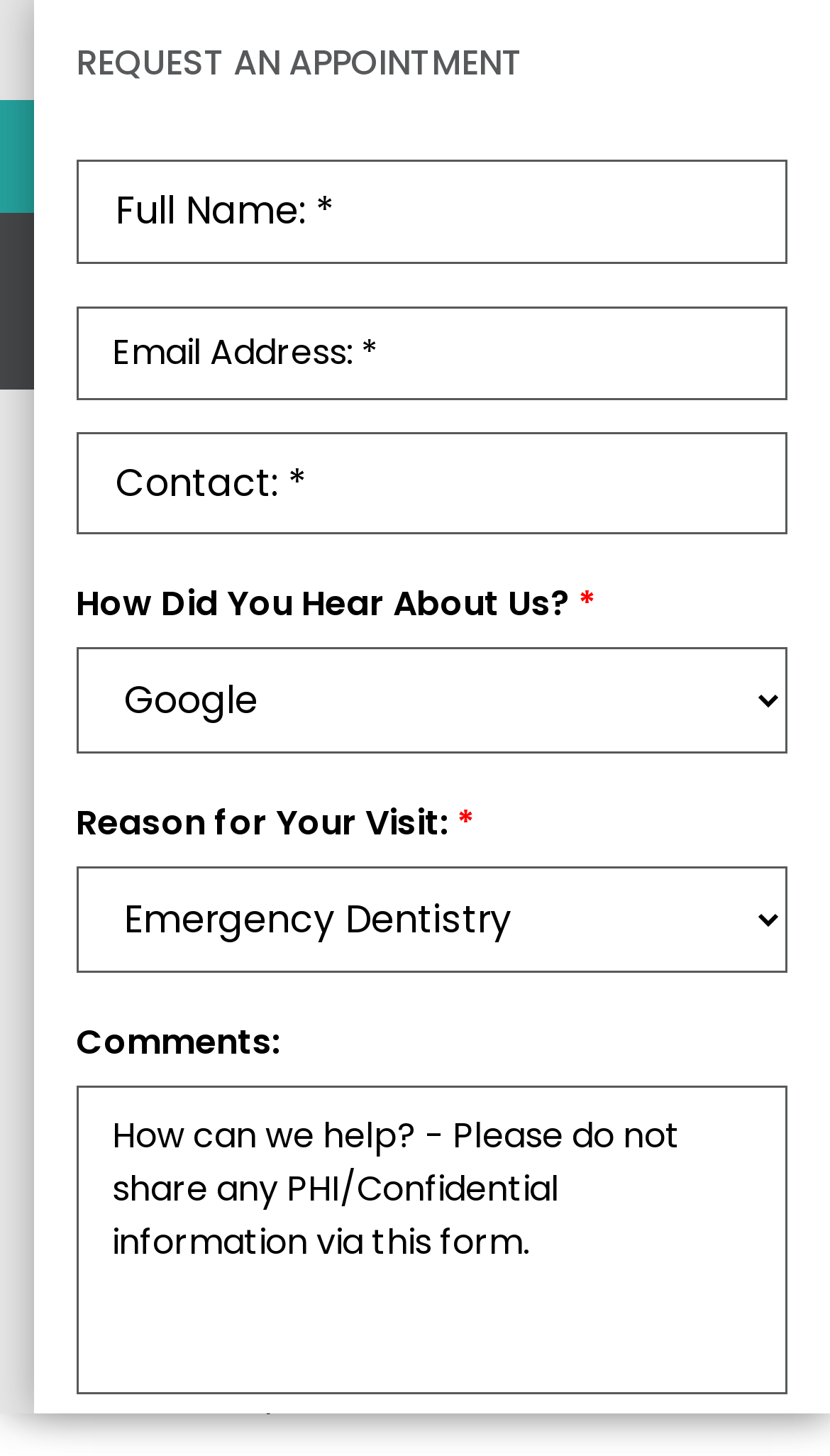How many views does the article have?
Use the information from the screenshot to give a comprehensive response to the question.

The number of views of the article can be found below the date of publication, which is February 15, 2023. It is written as '4913 Views'.